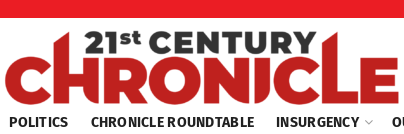Explain what is happening in the image with as much detail as possible.

The image features the logo and header of the digital publication "21st Century Chronicle." The design prominently showcases the publication's name in bold, red lettering, with the number "21" stylized as "21st" to emphasize a modern and forward-thinking approach. Beneath the title, several sections are listed, including "POLITICS," "CHRONICLE ROUNDTABLE," and "INSURGENCY," indicating the diverse topics covered by the publication. The top red band of the layout adds to the visual appeal and highlights the site’s identity. This header serves as a navigation point for readers looking to explore various news articles and features within the site.